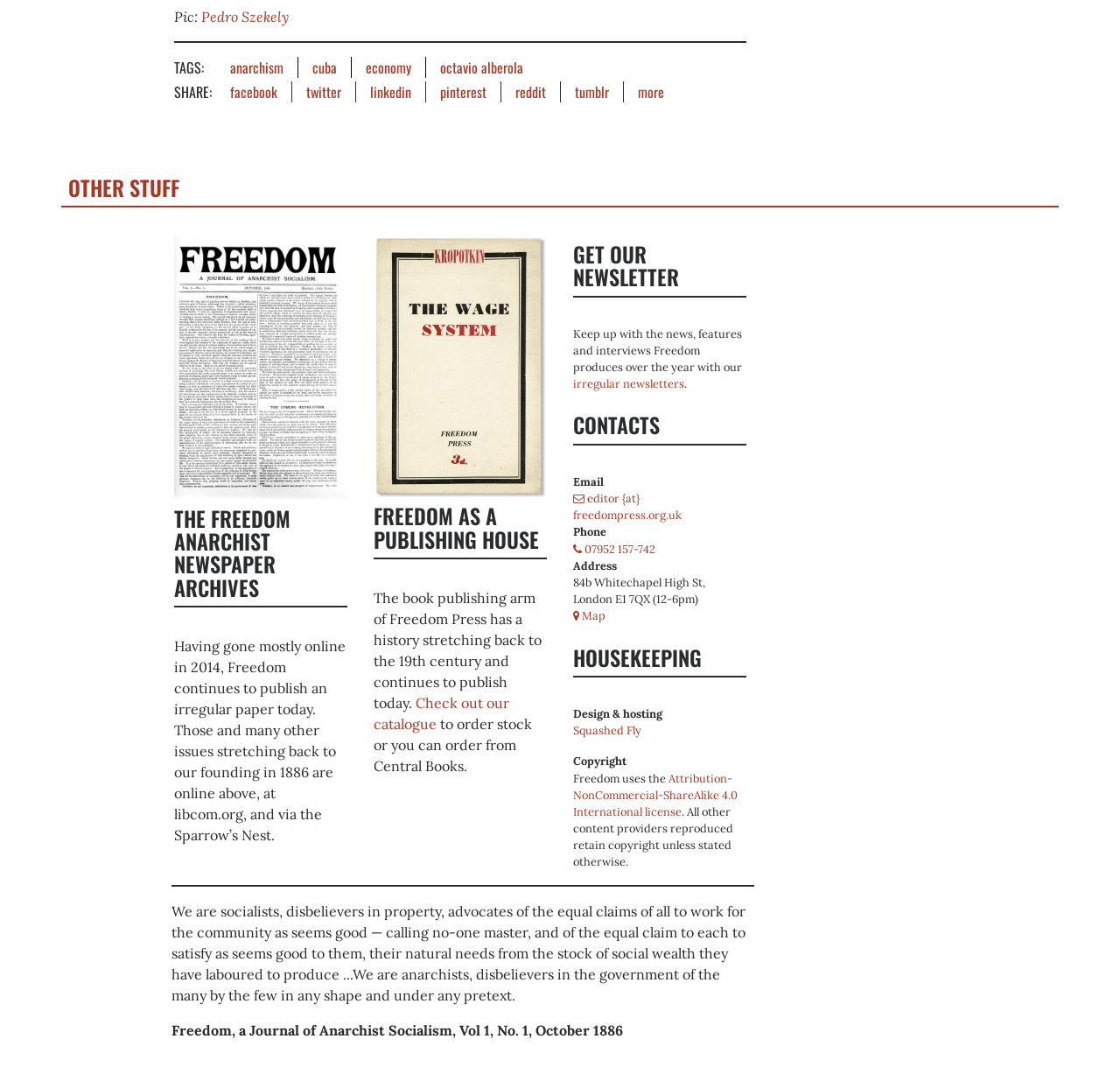Please identify the coordinates of the bounding box for the clickable region that will accomplish this instruction: "Click on the link to view the map".

[0.512, 0.563, 0.541, 0.577]